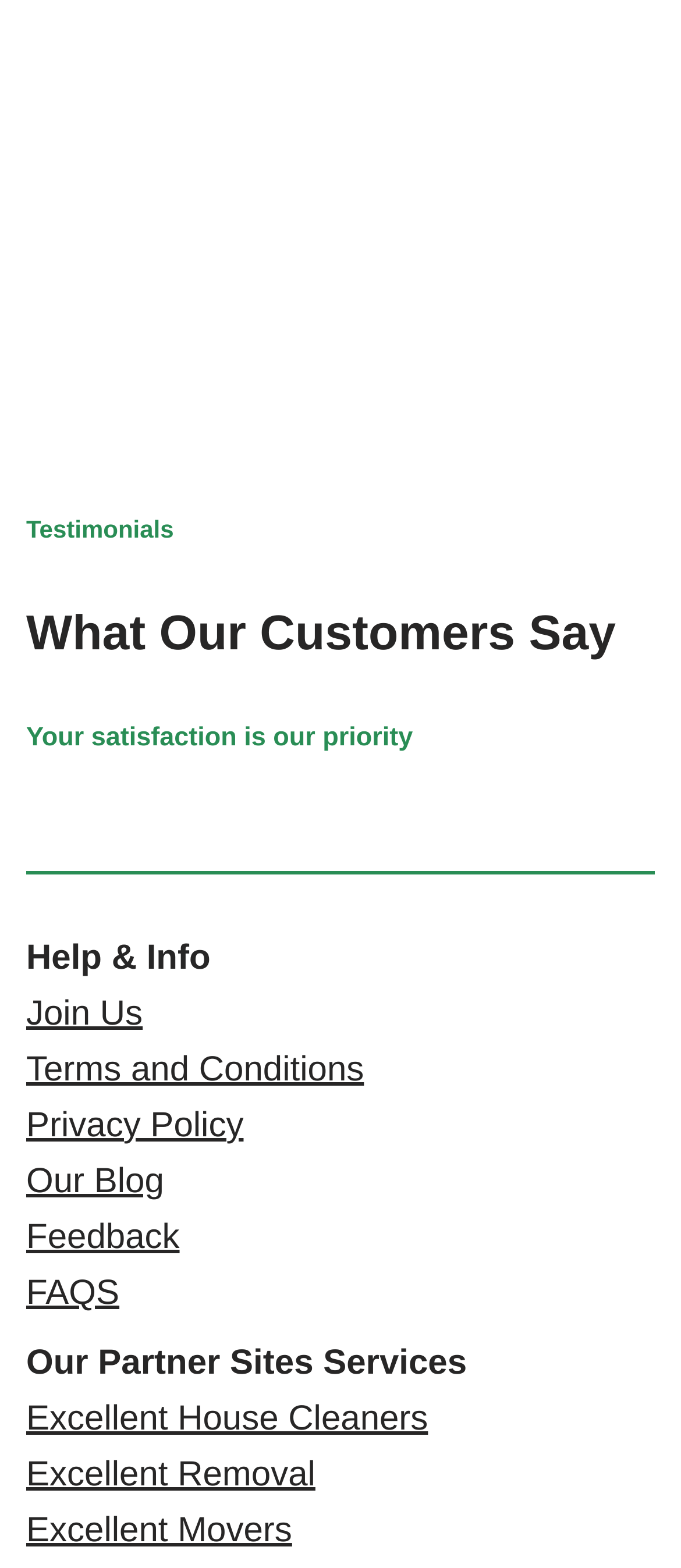Identify the bounding box coordinates of the part that should be clicked to carry out this instruction: "Reply to Darinda".

None